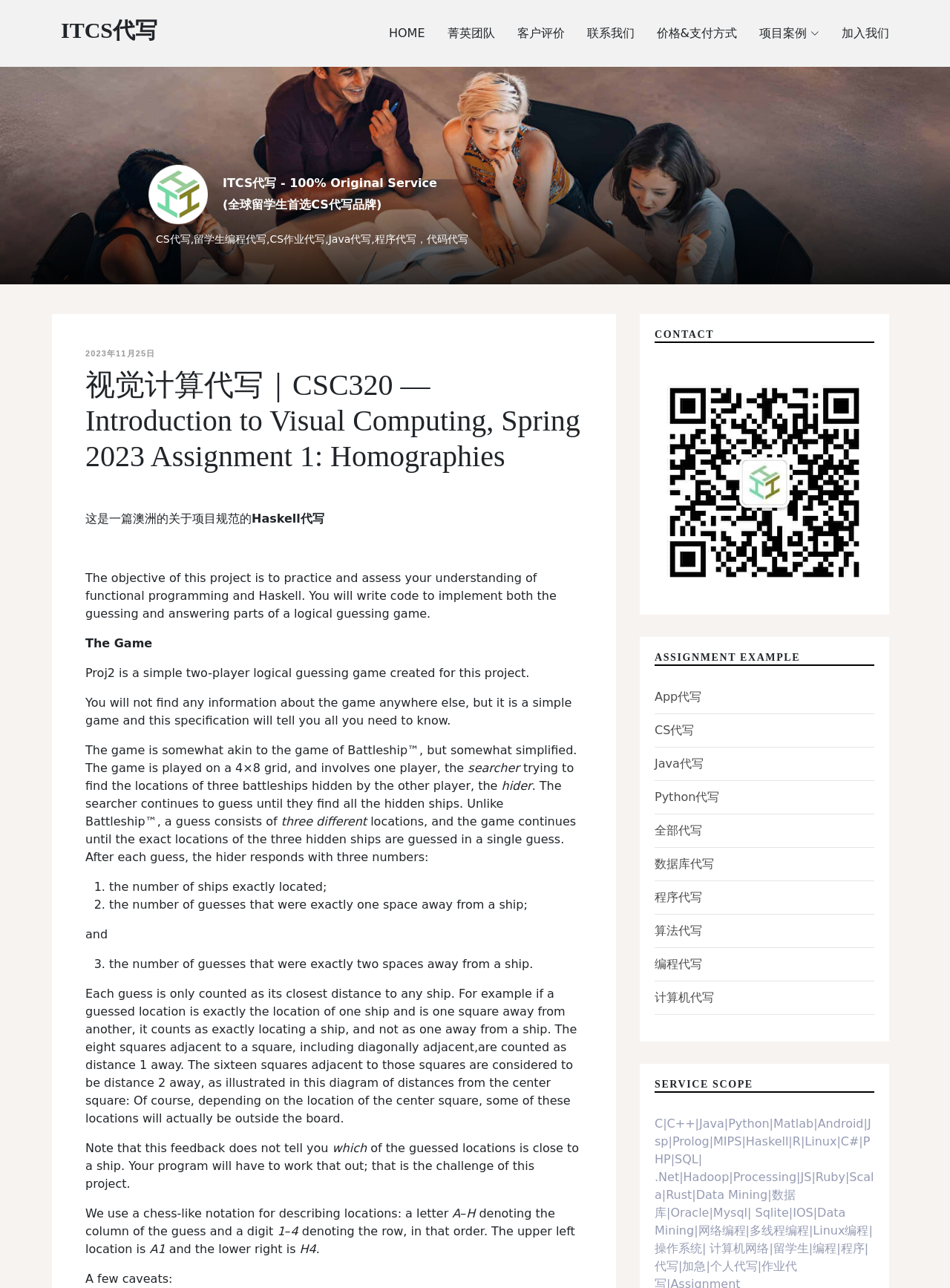Specify the bounding box coordinates for the region that must be clicked to perform the given instruction: "click Haskell代写".

[0.265, 0.397, 0.341, 0.408]